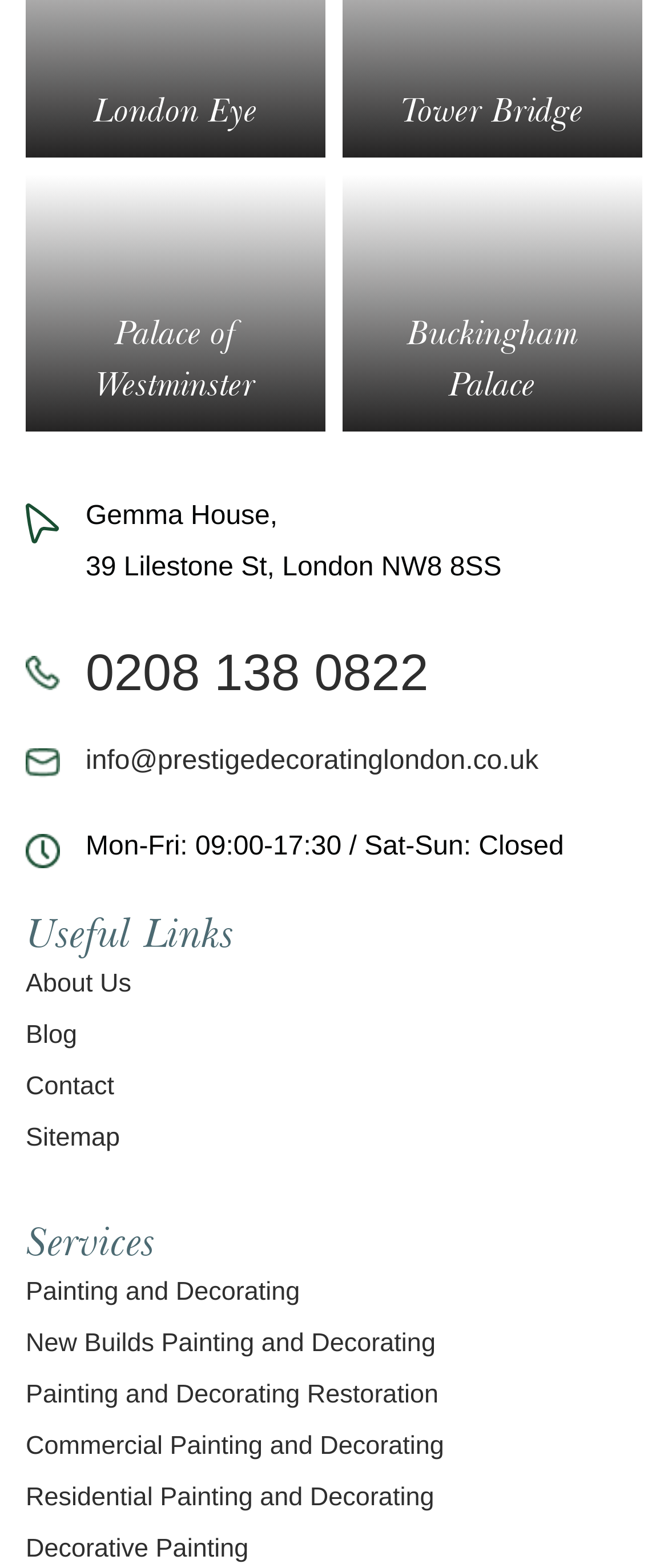Provide the bounding box coordinates of the HTML element this sentence describes: "Decorative Painting".

[0.038, 0.978, 0.372, 0.997]